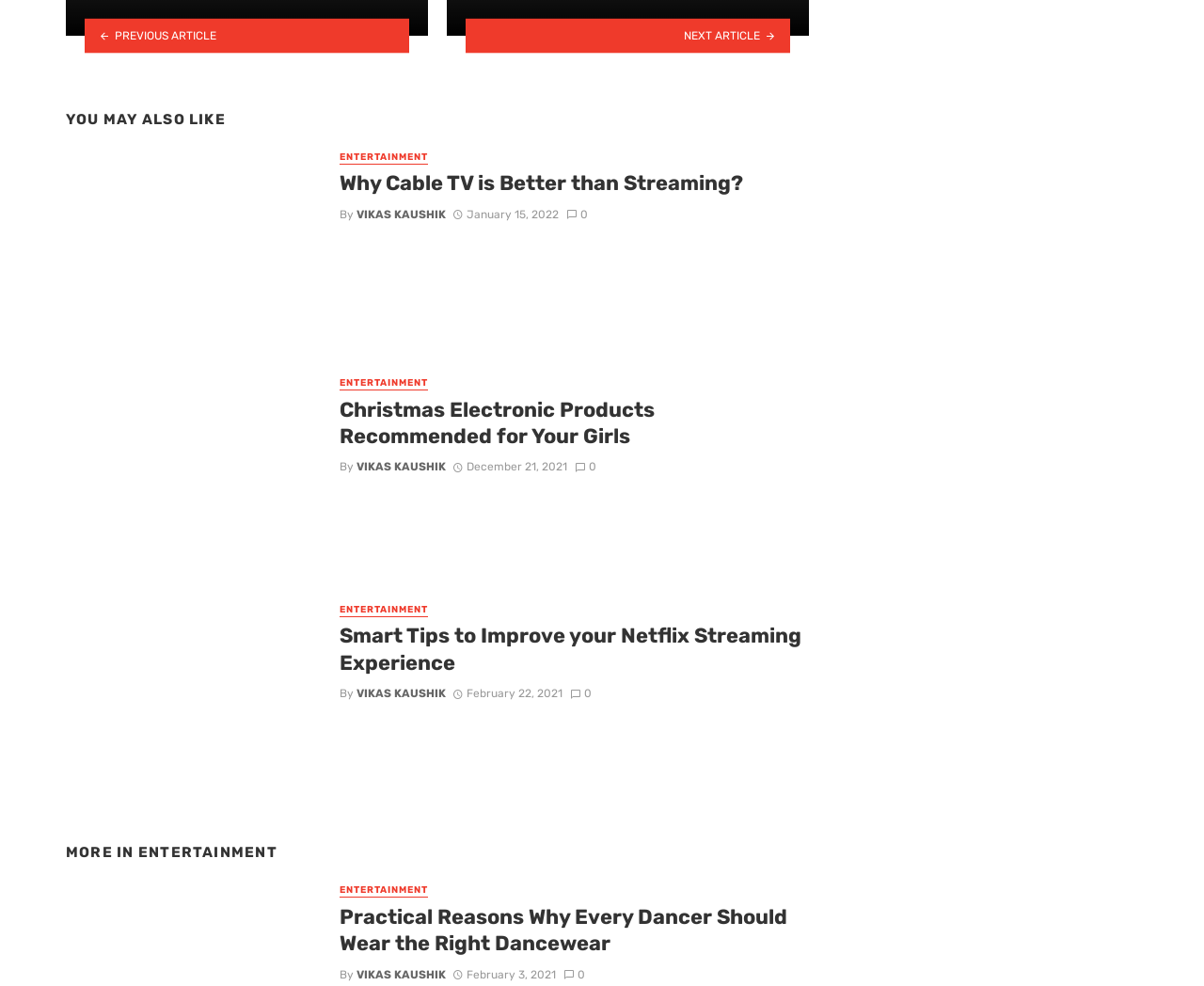Locate the bounding box coordinates of the UI element described by: "Entertainment". Provide the coordinates as four float numbers between 0 and 1, formatted as [left, top, right, bottom].

[0.282, 0.612, 0.355, 0.626]